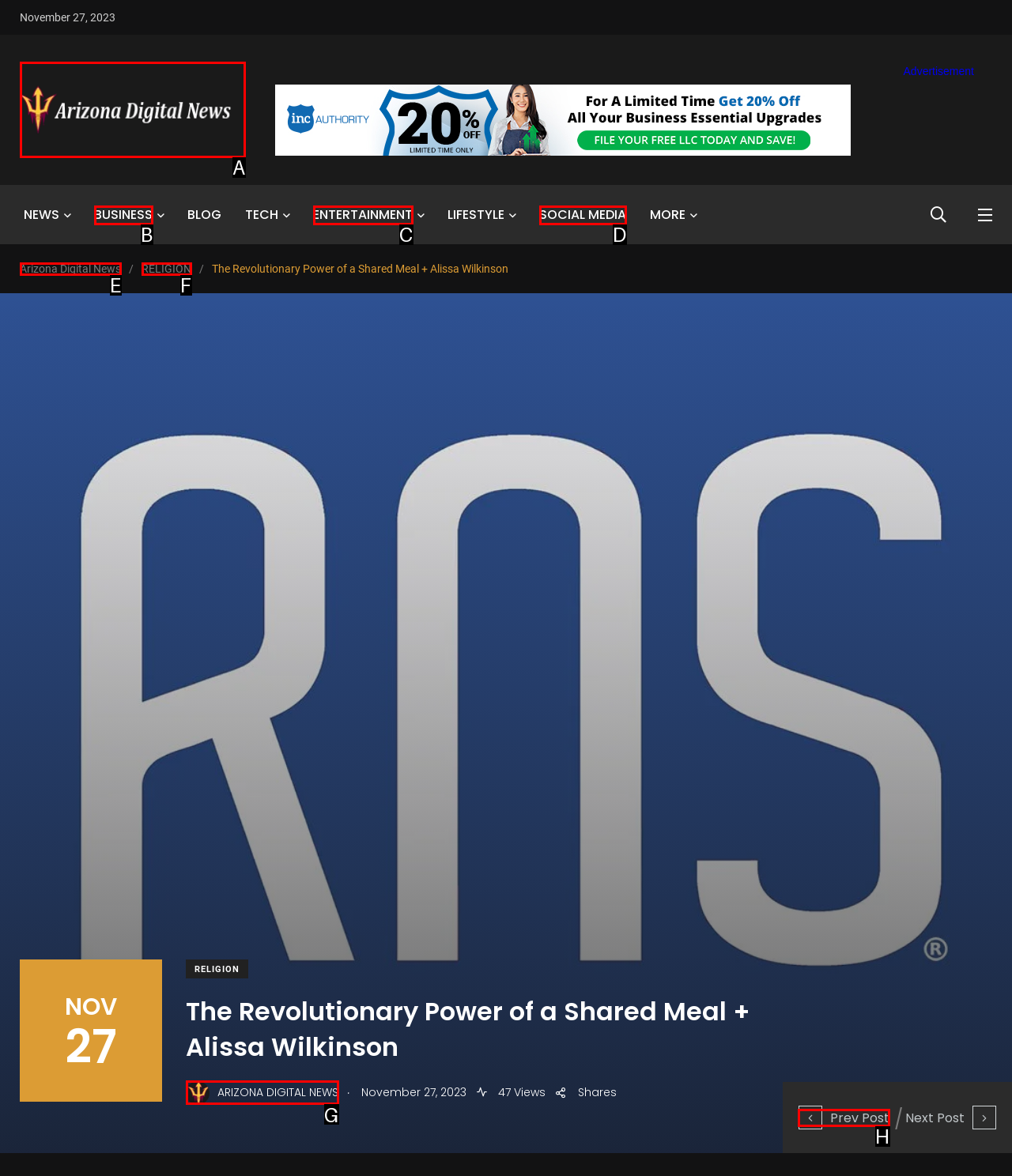Determine which HTML element to click to execute the following task: Read the previous post Answer with the letter of the selected option.

H